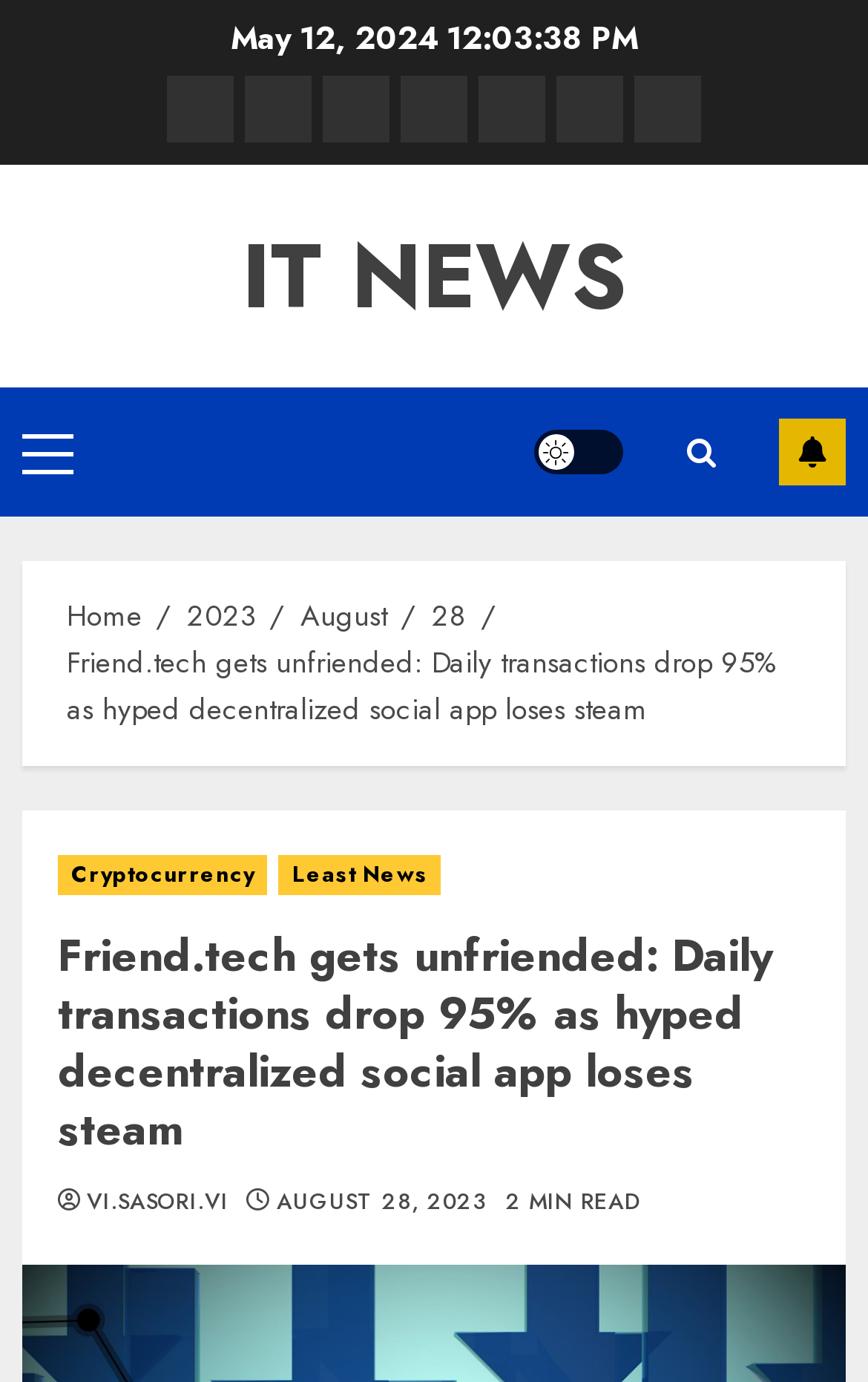Find the bounding box coordinates of the element to click in order to complete this instruction: "Go to the 'Home' page". The bounding box coordinates must be four float numbers between 0 and 1, denoted as [left, top, right, bottom].

[0.077, 0.43, 0.164, 0.462]